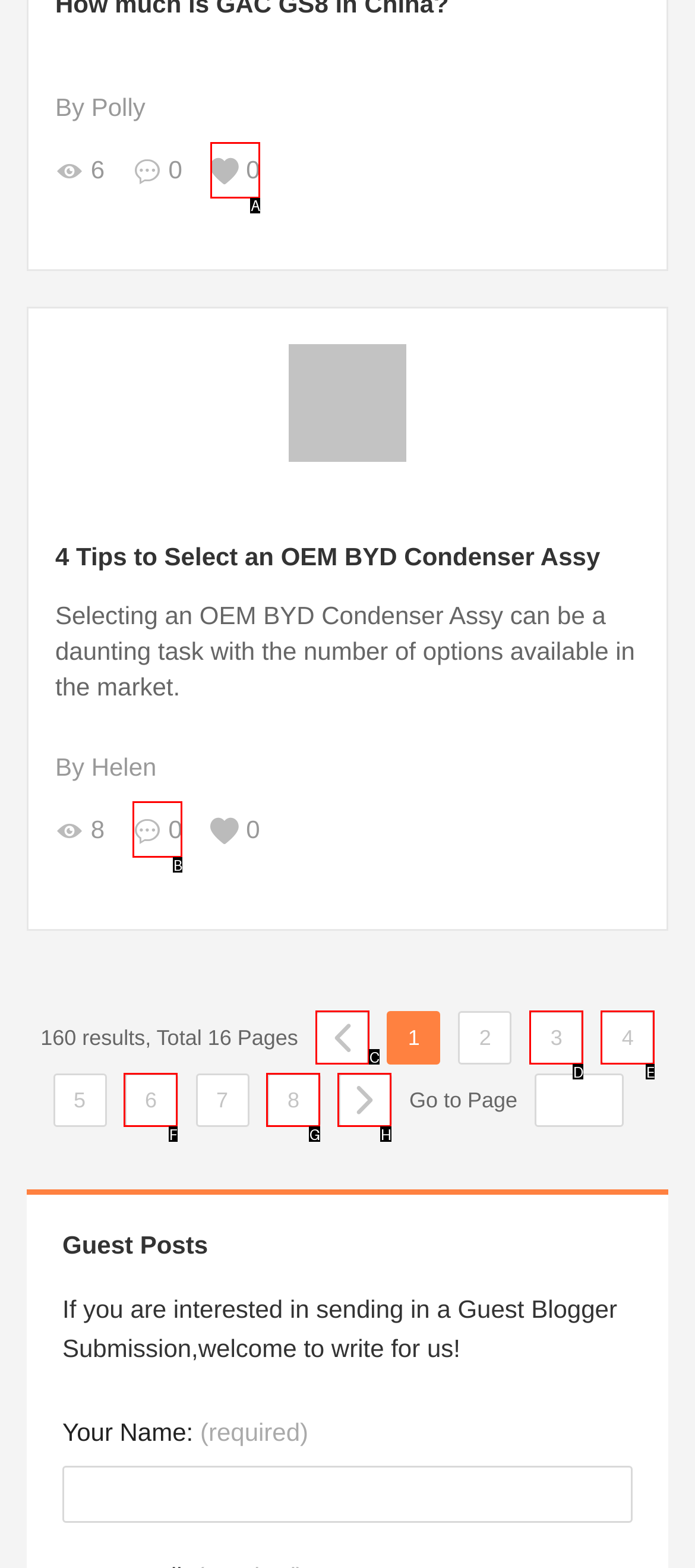Choose the HTML element that corresponds to the description: ×
Provide the answer by selecting the letter from the given choices.

None